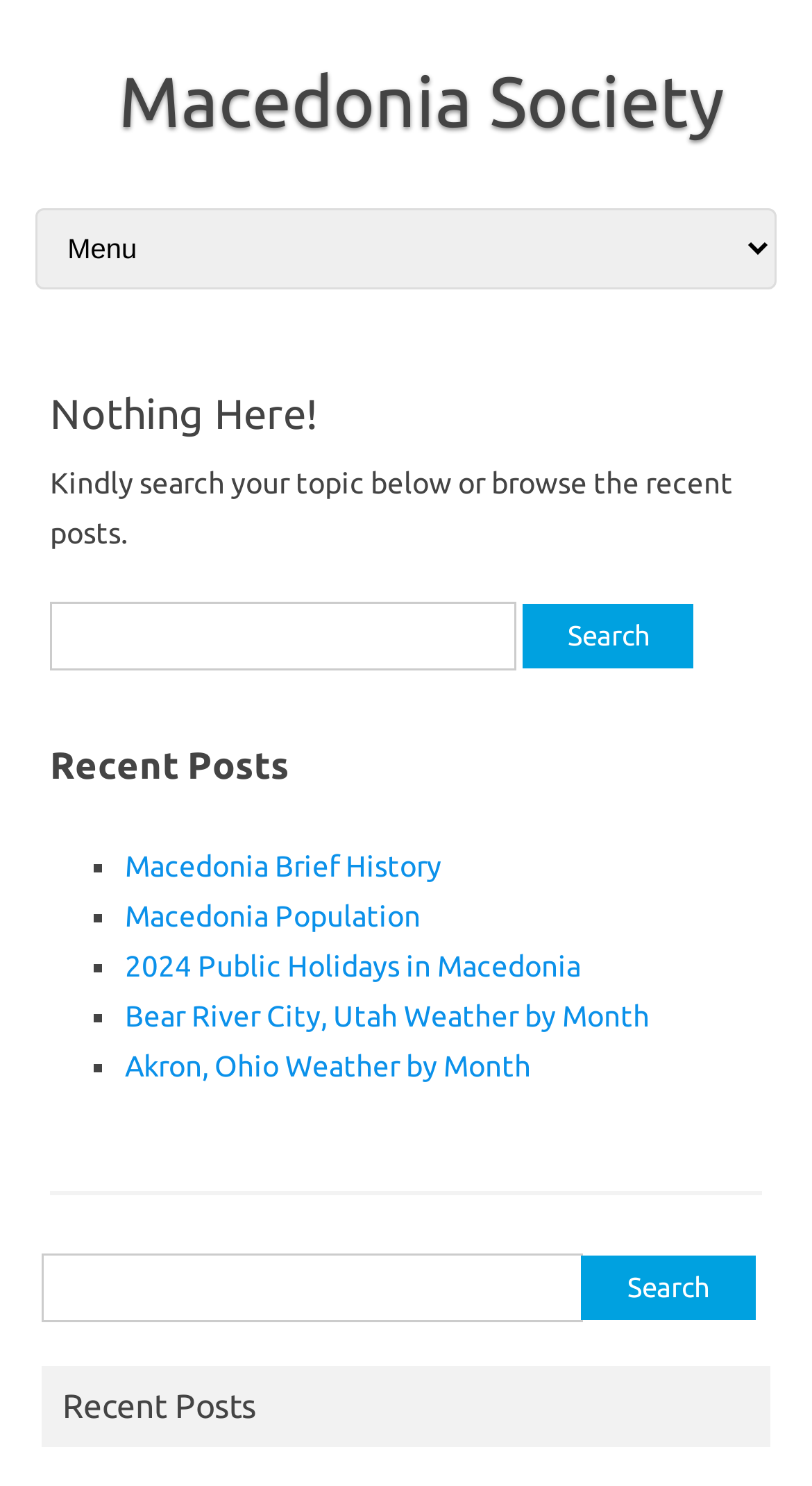Identify the bounding box coordinates of the clickable region to carry out the given instruction: "Click on Macedonia Brief History".

[0.154, 0.572, 0.544, 0.595]